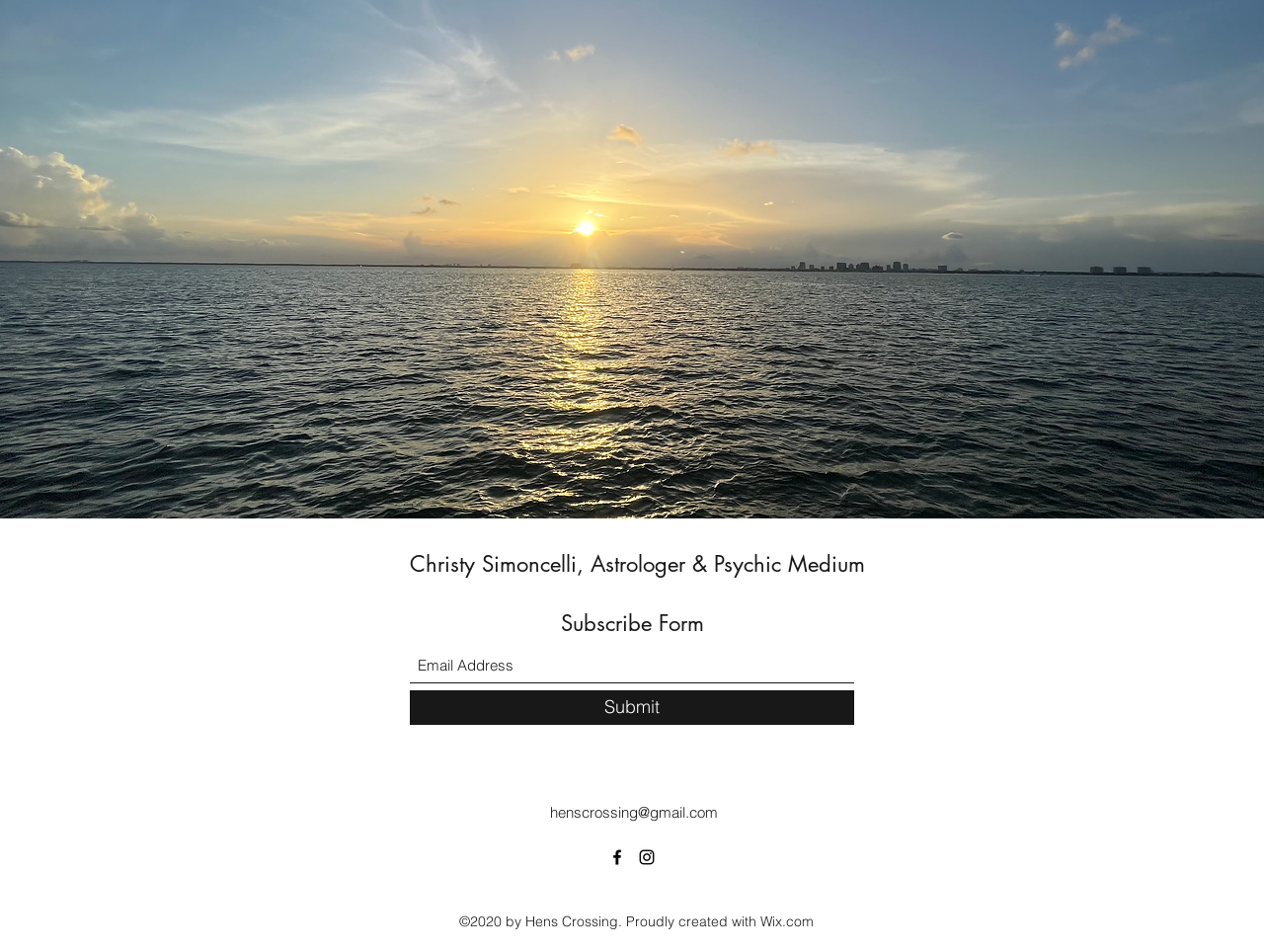Given the element description henscrossing@gmail.com, predict the bounding box coordinates for the UI element in the webpage screenshot. The format should be (top-left x, top-left y, bottom-right x, bottom-right y), and the values should be between 0 and 1.

[0.435, 0.843, 0.568, 0.863]